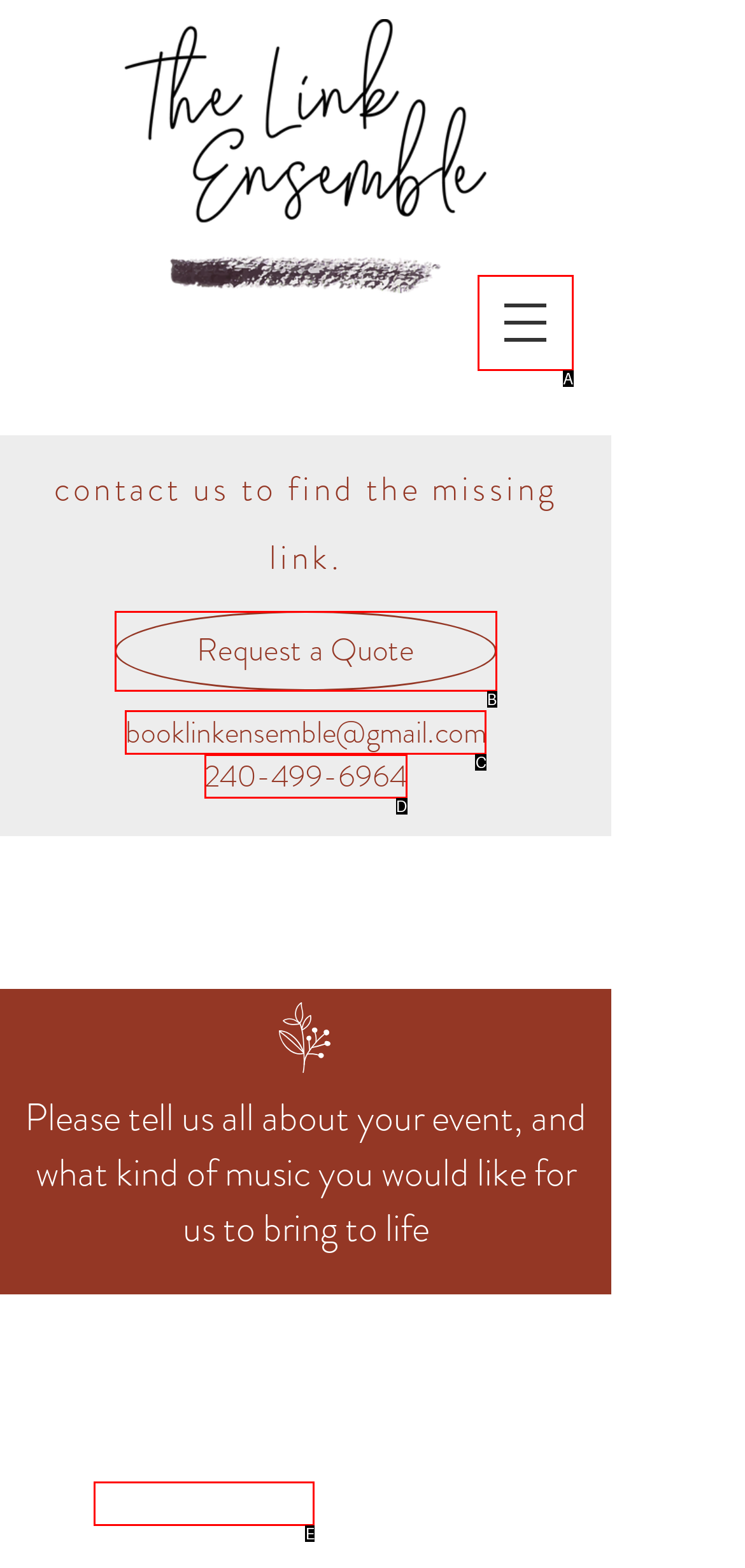Given the description: aria-label="Open navigation menu", choose the HTML element that matches it. Indicate your answer with the letter of the option.

A